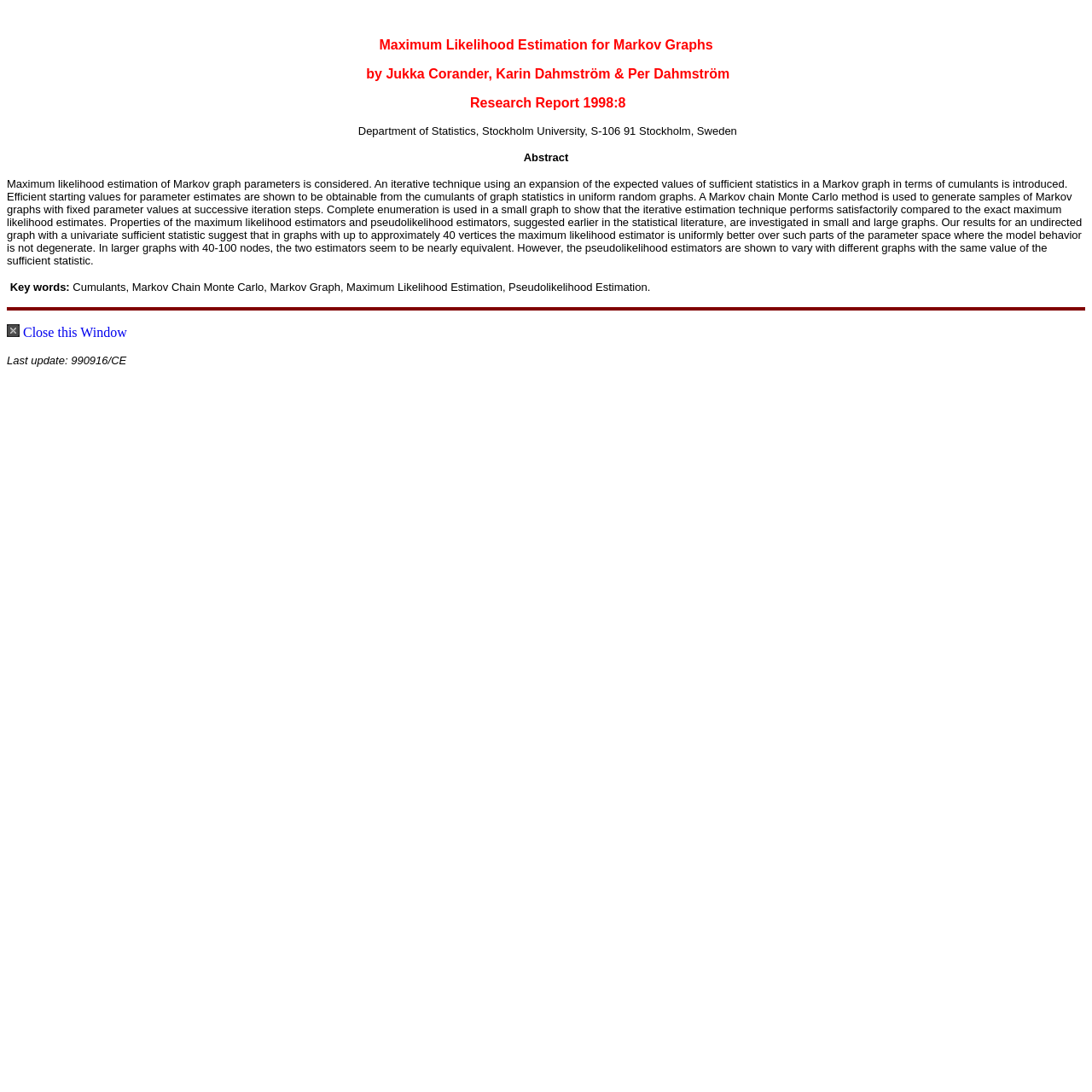Can you look at the image and give a comprehensive answer to the question:
When was the report last updated?

The report was last updated on 990916, which is mentioned in the text 'Last update: 990916/CE' at the bottom of the page.